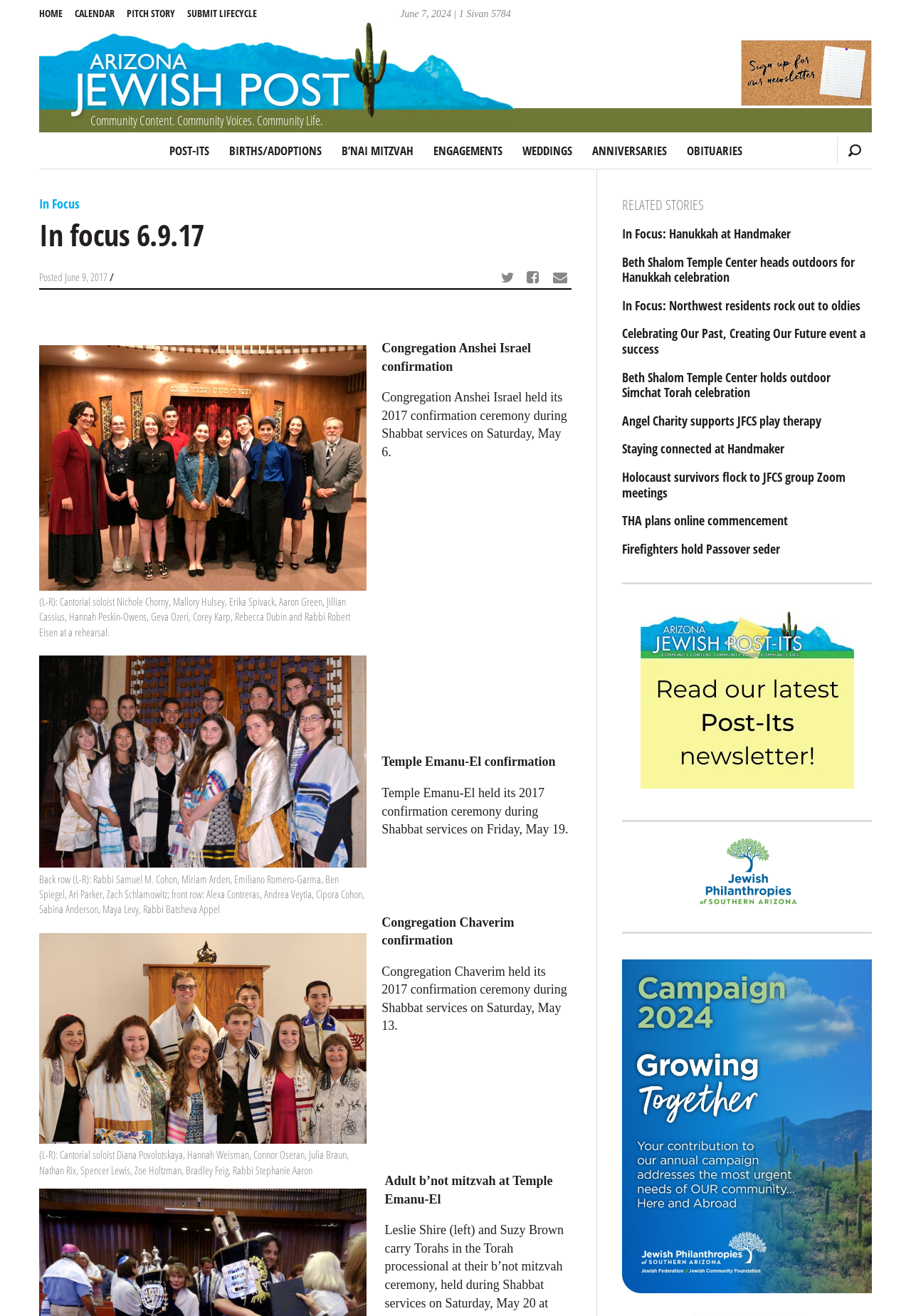Select the bounding box coordinates of the element I need to click to carry out the following instruction: "Click on the 'УСЛУГИ' link".

None